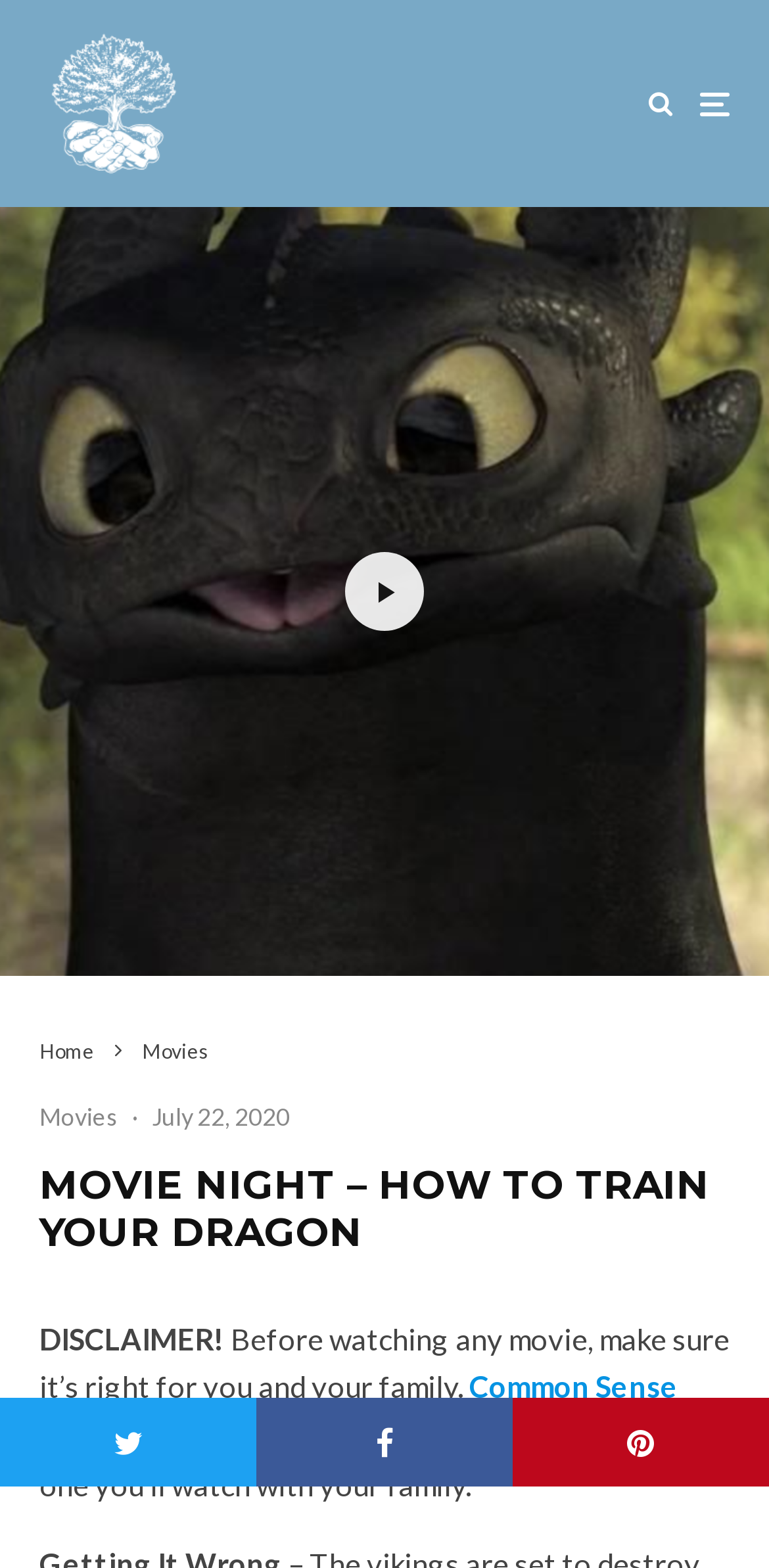Determine the bounding box for the HTML element described here: "aria-label="Share"". The coordinates should be given as [left, top, right, bottom] with each number being a float between 0 and 1.

[0.333, 0.891, 0.667, 0.948]